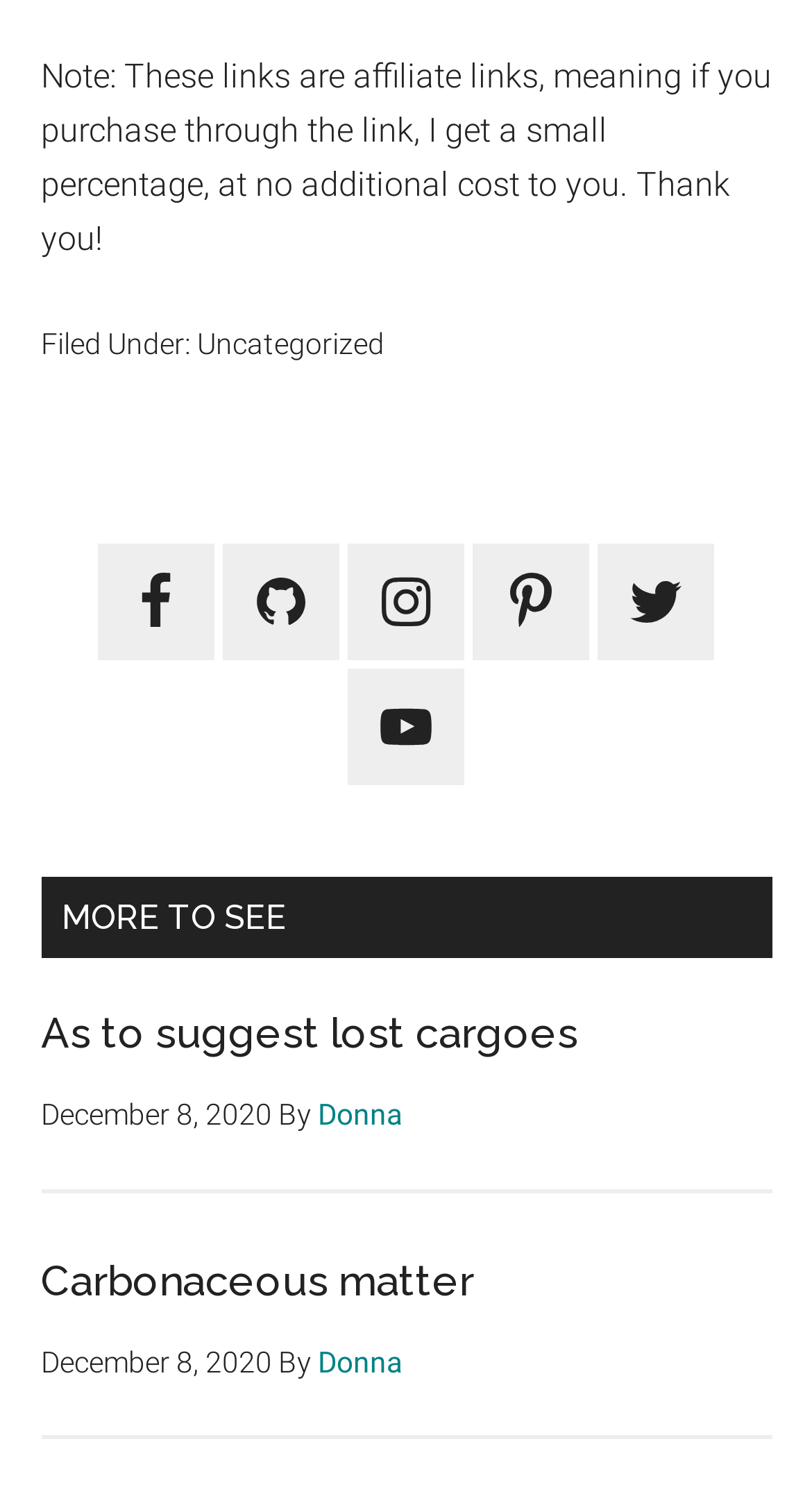Using the element description provided, determine the bounding box coordinates in the format (top-left x, top-left y, bottom-right x, bottom-right y). Ensure that all values are floating point numbers between 0 and 1. Element description: As to suggest lost cargoes

[0.05, 0.67, 0.712, 0.704]